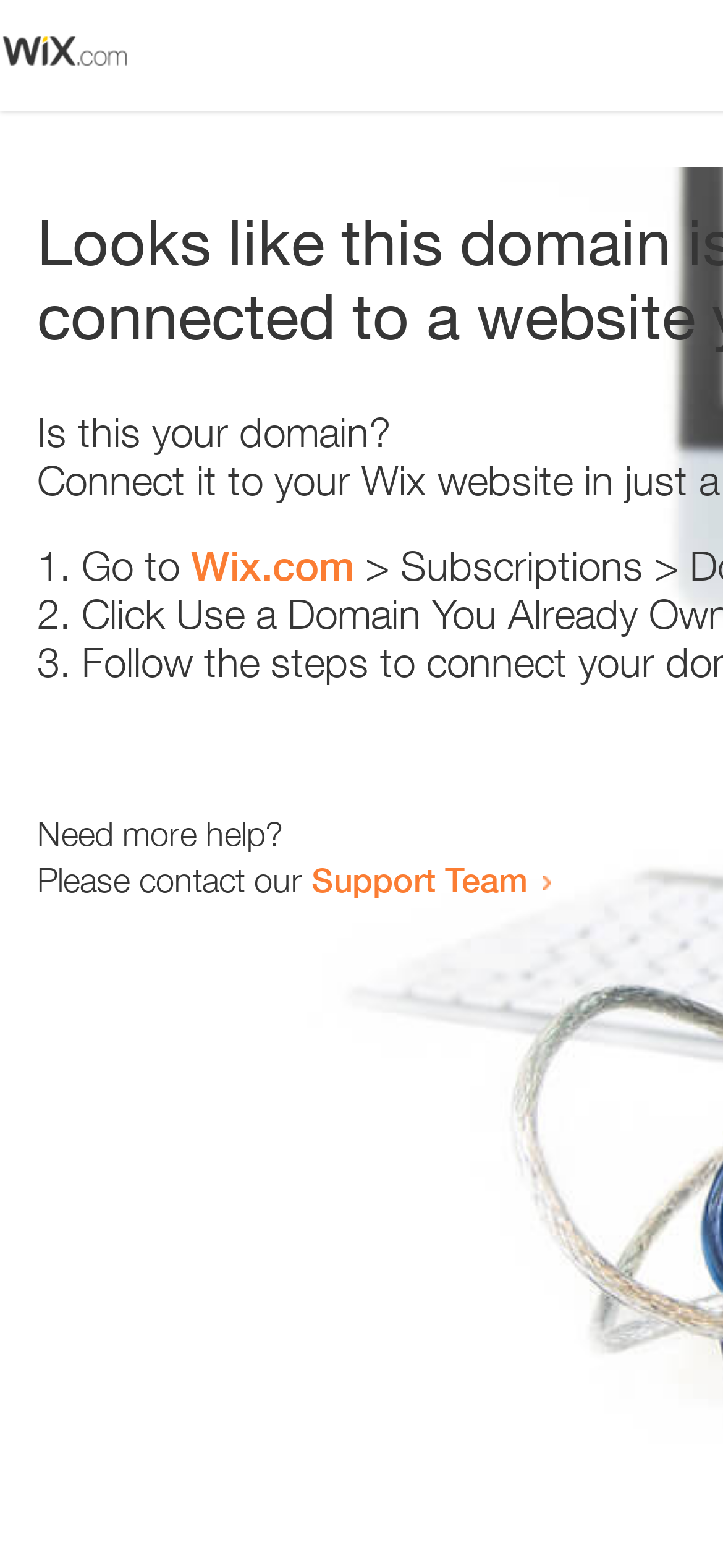Determine the bounding box coordinates of the UI element that matches the following description: "Support Team". The coordinates should be four float numbers between 0 and 1 in the format [left, top, right, bottom].

[0.431, 0.548, 0.731, 0.574]